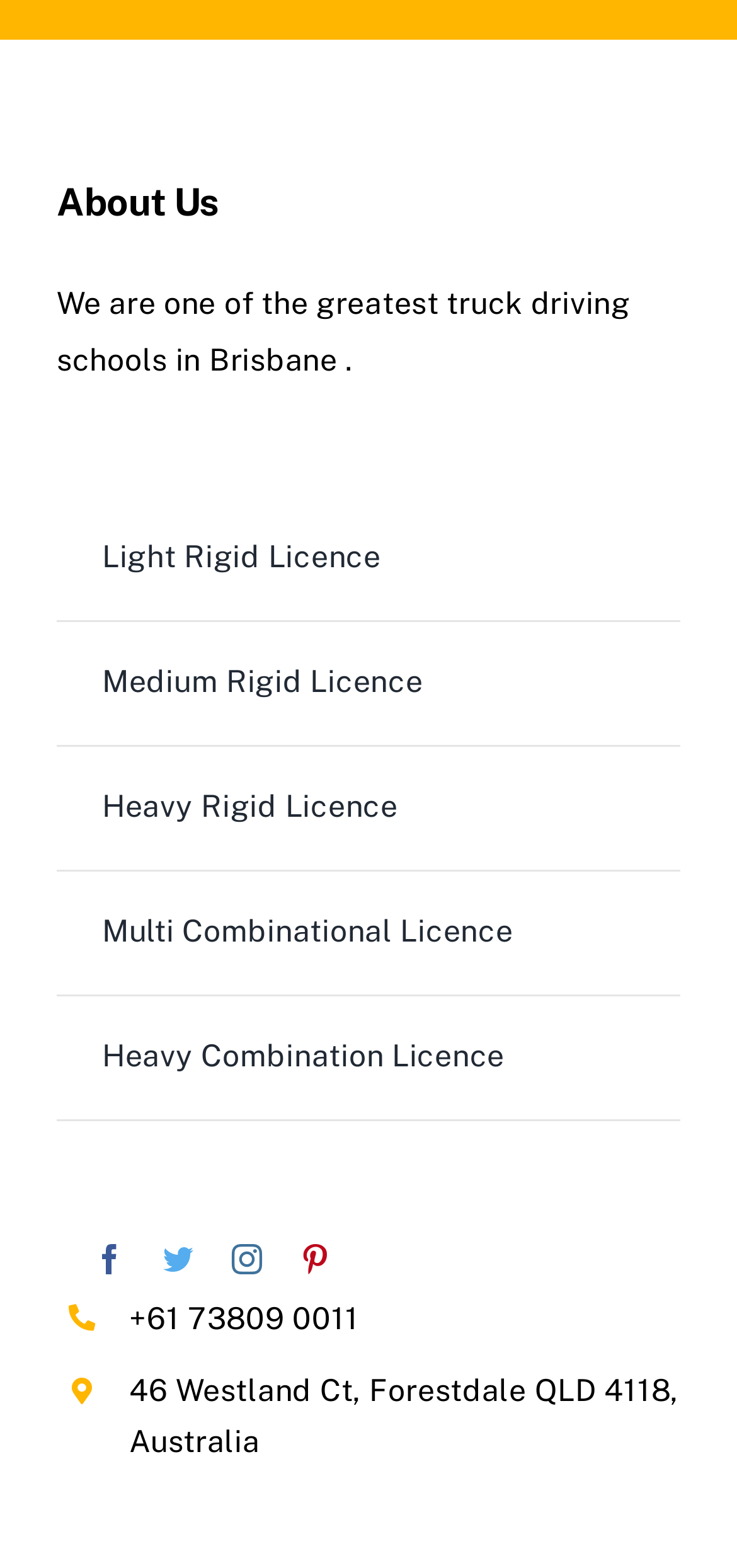Please find and report the bounding box coordinates of the element to click in order to perform the following action: "Call +61 73809 0011". The coordinates should be expressed as four float numbers between 0 and 1, in the format [left, top, right, bottom].

[0.175, 0.829, 0.487, 0.852]